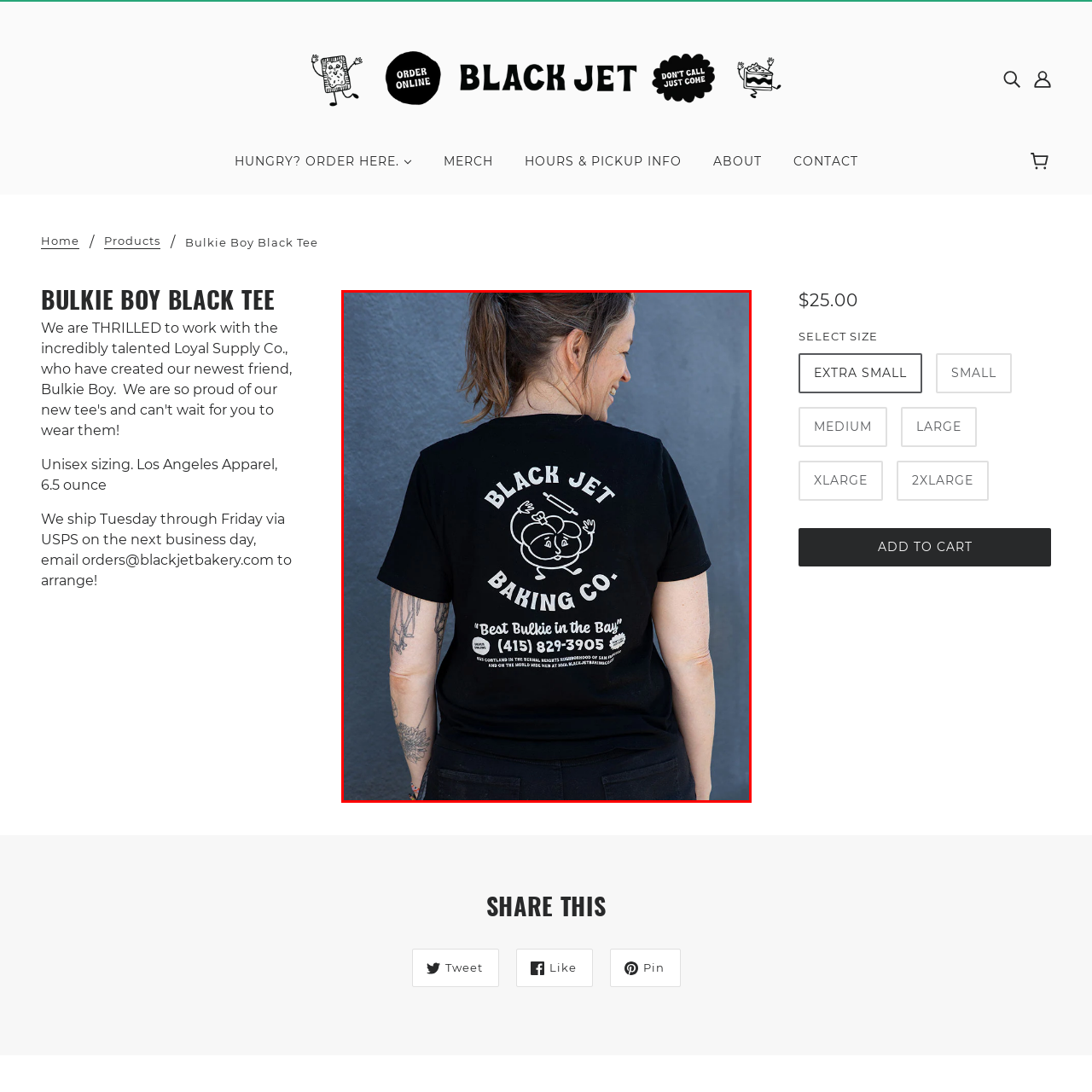Observe the image confined by the red frame and answer the question with a single word or phrase:
What is the atmosphere suggested by the backdrop?

Laid-back environment